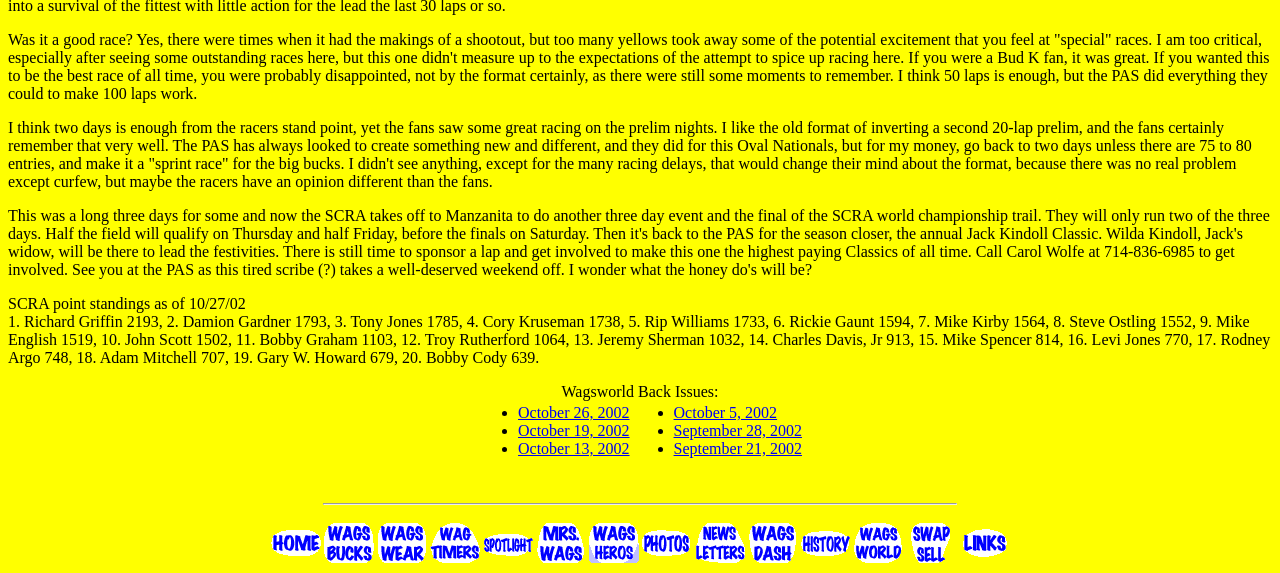Find the bounding box coordinates of the clickable element required to execute the following instruction: "Check out the image". Provide the coordinates as four float numbers between 0 and 1, i.e., [left, top, right, bottom].

[0.211, 0.913, 0.25, 0.983]